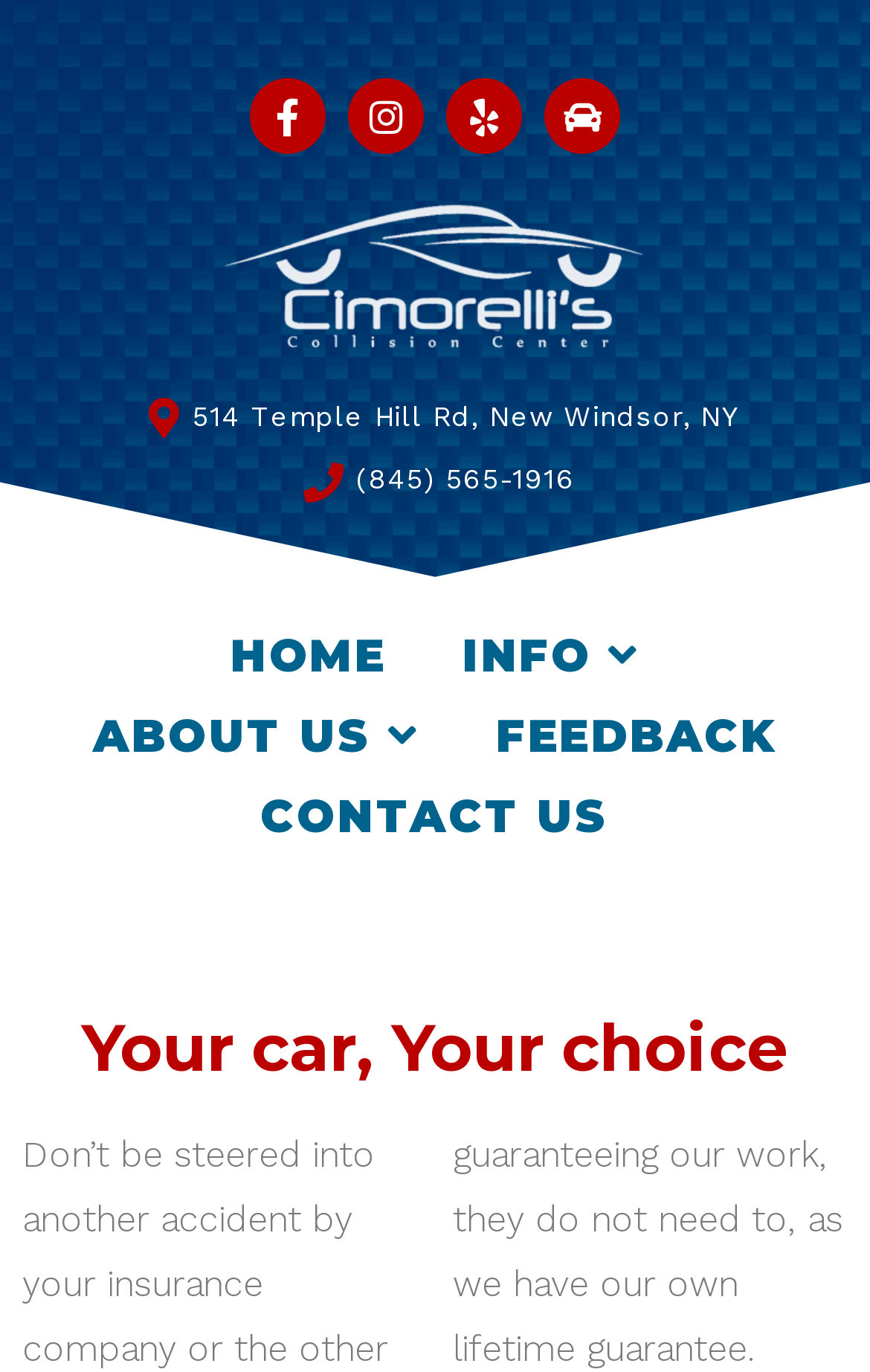Find the bounding box coordinates of the element's region that should be clicked in order to follow the given instruction: "Learn about the company". The coordinates should consist of four float numbers between 0 and 1, i.e., [left, top, right, bottom].

[0.069, 0.508, 0.521, 0.566]